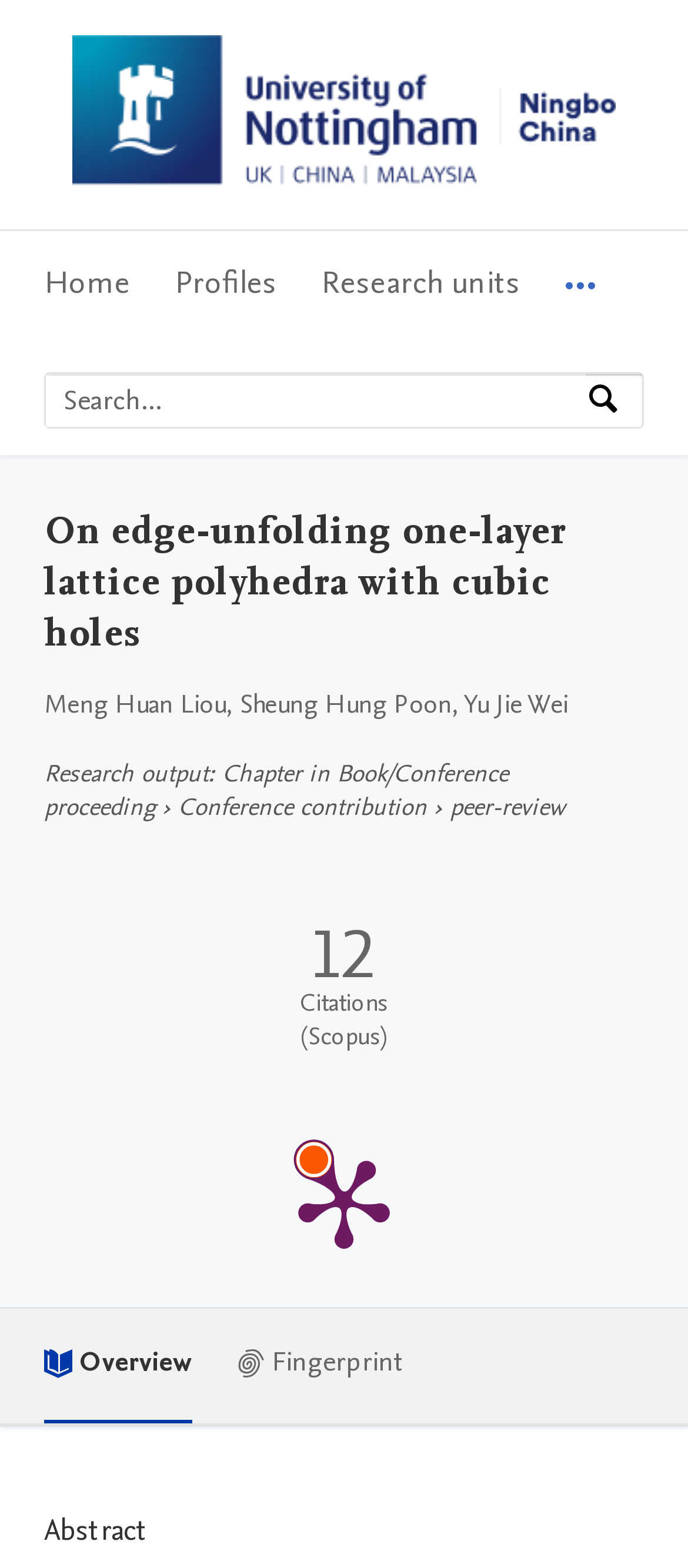Determine the bounding box coordinates in the format (top-left x, top-left y, bottom-right x, bottom-right y). Ensure all values are floating point numbers between 0 and 1. Identify the bounding box of the UI element described by: Research units

[0.467, 0.147, 0.756, 0.216]